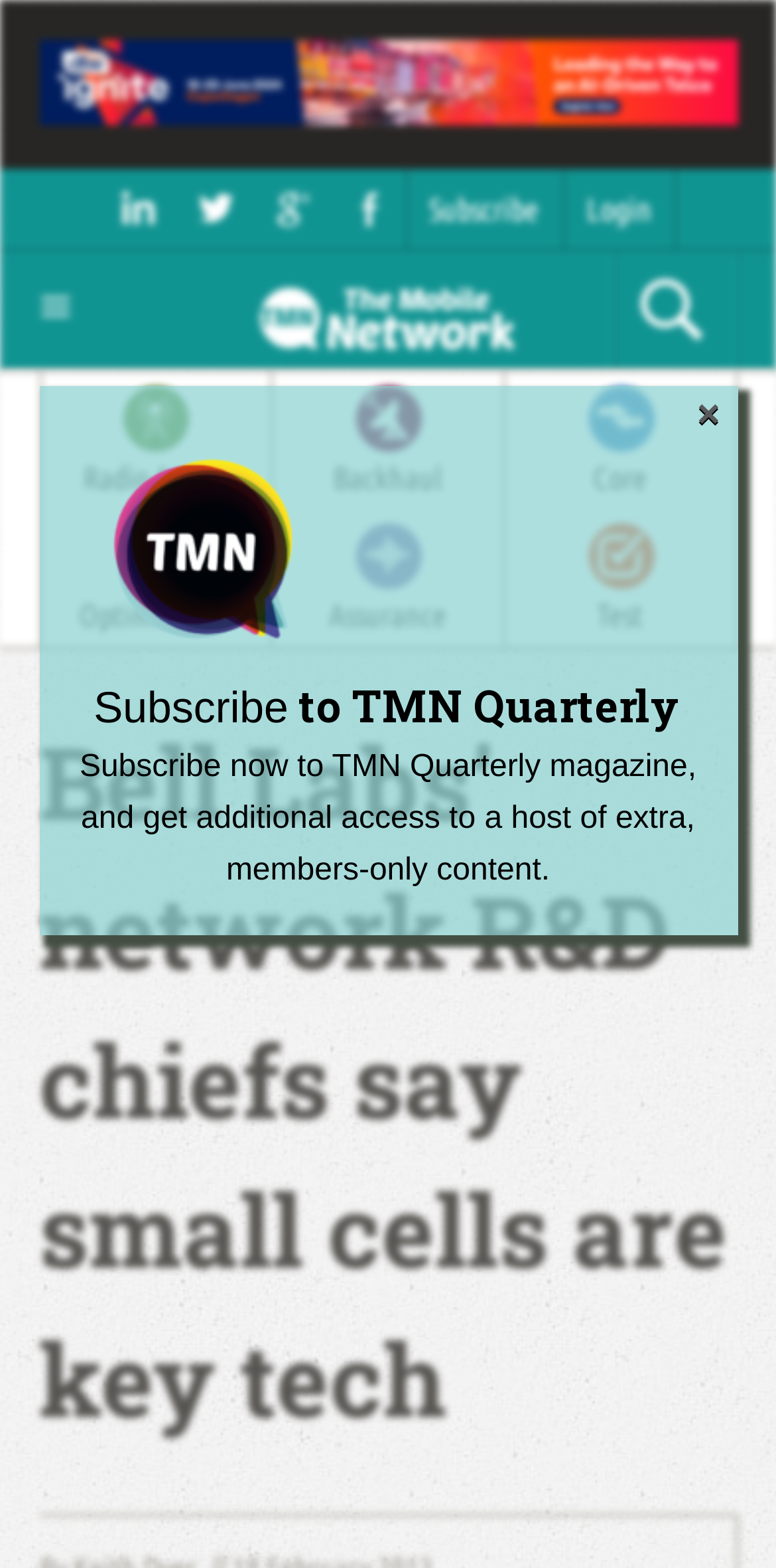Find and indicate the bounding box coordinates of the region you should select to follow the given instruction: "Click on the 'Login' link".

[0.724, 0.108, 0.871, 0.159]